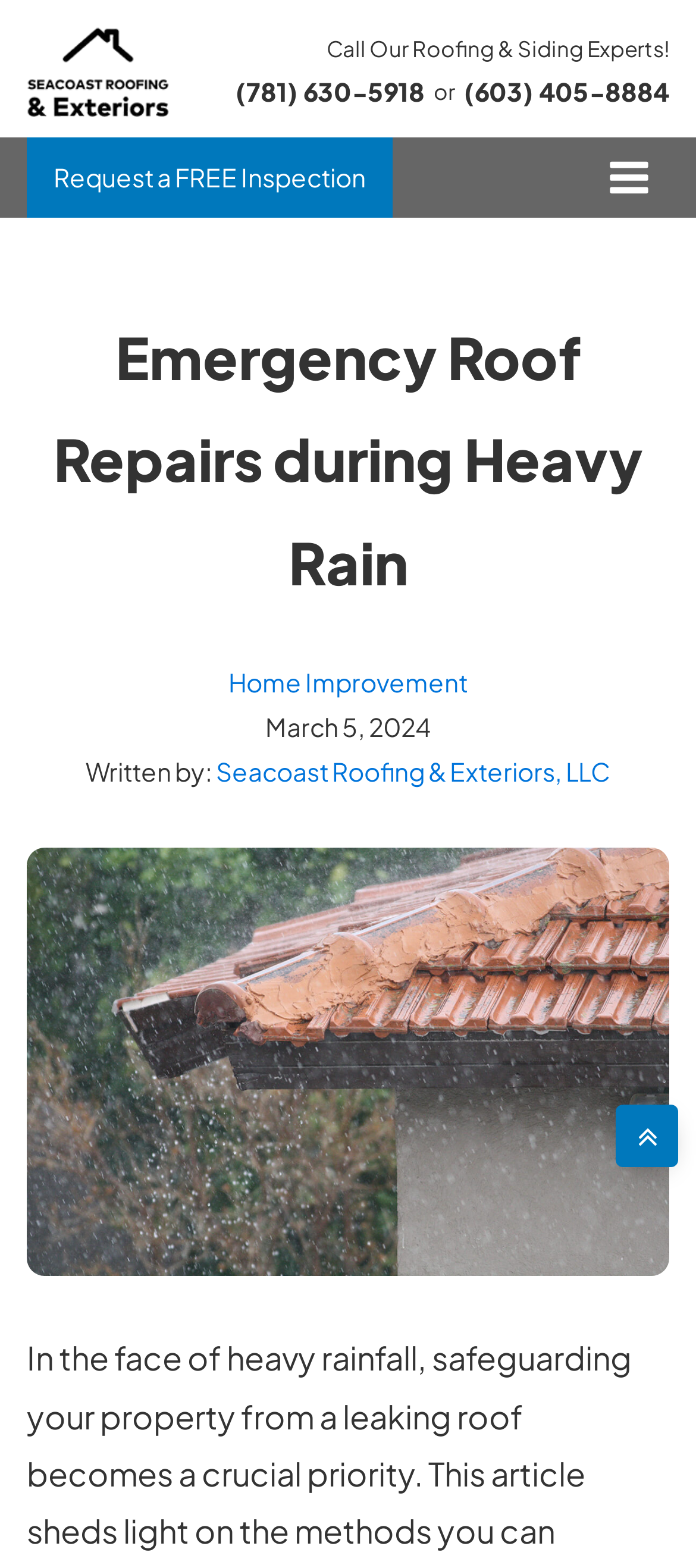Specify the bounding box coordinates (top-left x, top-left y, bottom-right x, bottom-right y) of the UI element in the screenshot that matches this description: Seacoast Roofing & Exteriors, LLC

[0.31, 0.481, 0.877, 0.502]